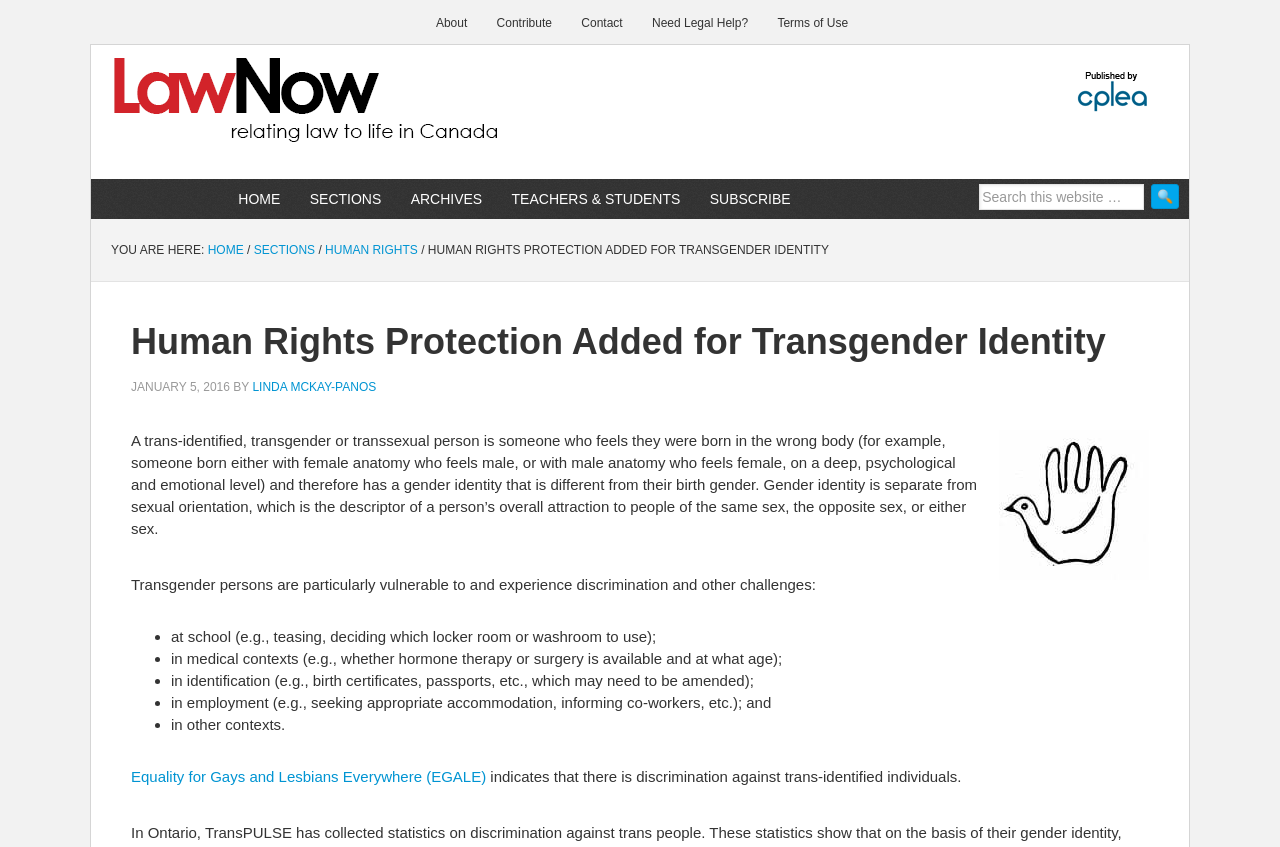Given the description "value="🔍"", provide the bounding box coordinates of the corresponding UI element.

[0.899, 0.217, 0.921, 0.247]